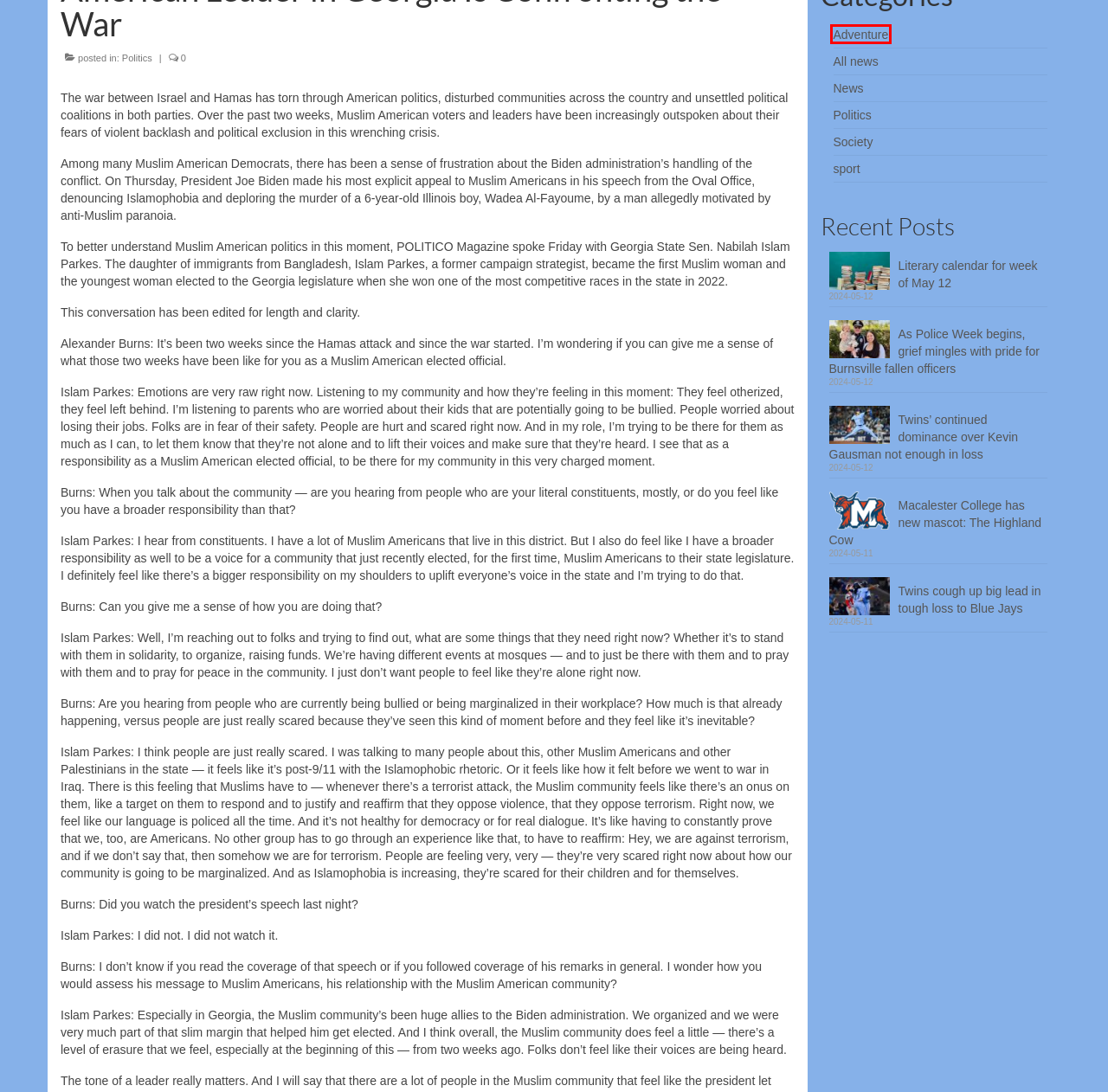Review the screenshot of a webpage containing a red bounding box around an element. Select the description that best matches the new webpage after clicking the highlighted element. The options are:
A. Literary calendar for week of May 12 – factorsways
B. sport – factorsways
C. factorsways
D. Adventure – factorsways
E. Charley Walters: Bill Musselman would love Wolves’ tenacious defense – factorsways
F. Macalester College has new mascot: The Highland Cow – factorsways
G. As Police Week begins, grief mingles with pride for Burnsville fallen officers – factorsways
H. Twins’ continued dominance over Kevin Gausman not enough in loss – factorsways

D